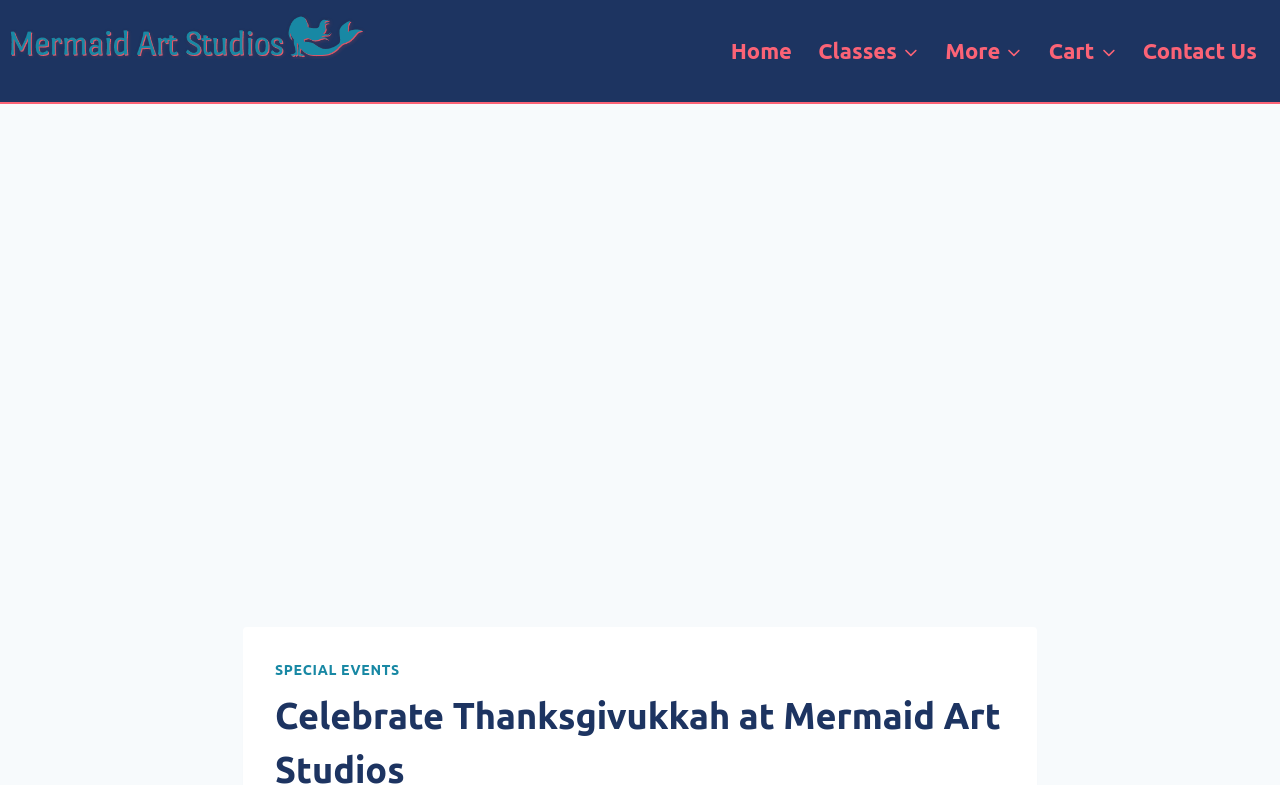Give a detailed explanation of the elements present on the webpage.

The webpage is about the Thanksgivukkah Menurkey Project at Mermaid Art Studios. At the top left corner, there is a link and an image with the text "Mermaid Art Studios". 

Below this, there is a primary navigation menu that spans across the top of the page, taking up most of the width. The menu consists of 6 items: "Home", "Classes", "More", "Cart", "Contact Us", and a child menu for each of these items except "Home". The "Classes" and "More" items have a child menu button next to them, indicating that they have submenus.

On the right side of the navigation menu, there is a separate link "SPECIAL EVENTS" which is positioned slightly below the navigation menu.